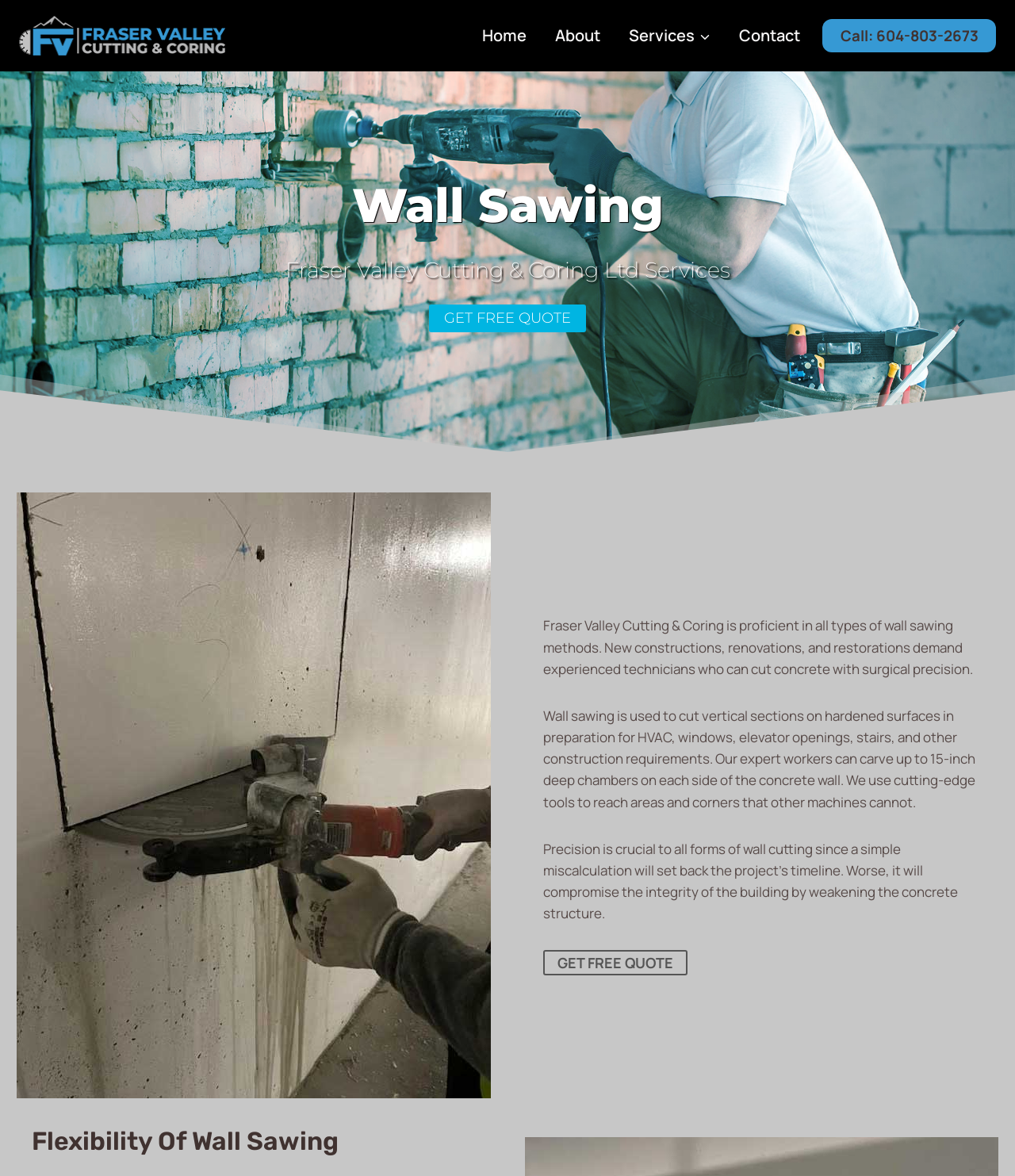What is the purpose of wall sawing?
Based on the image, please offer an in-depth response to the question.

According to the webpage, wall sawing is used to cut vertical sections on hardened surfaces in preparation for HVAC, windows, elevator openings, stairs, and other construction requirements, as mentioned in the first paragraph of the webpage.